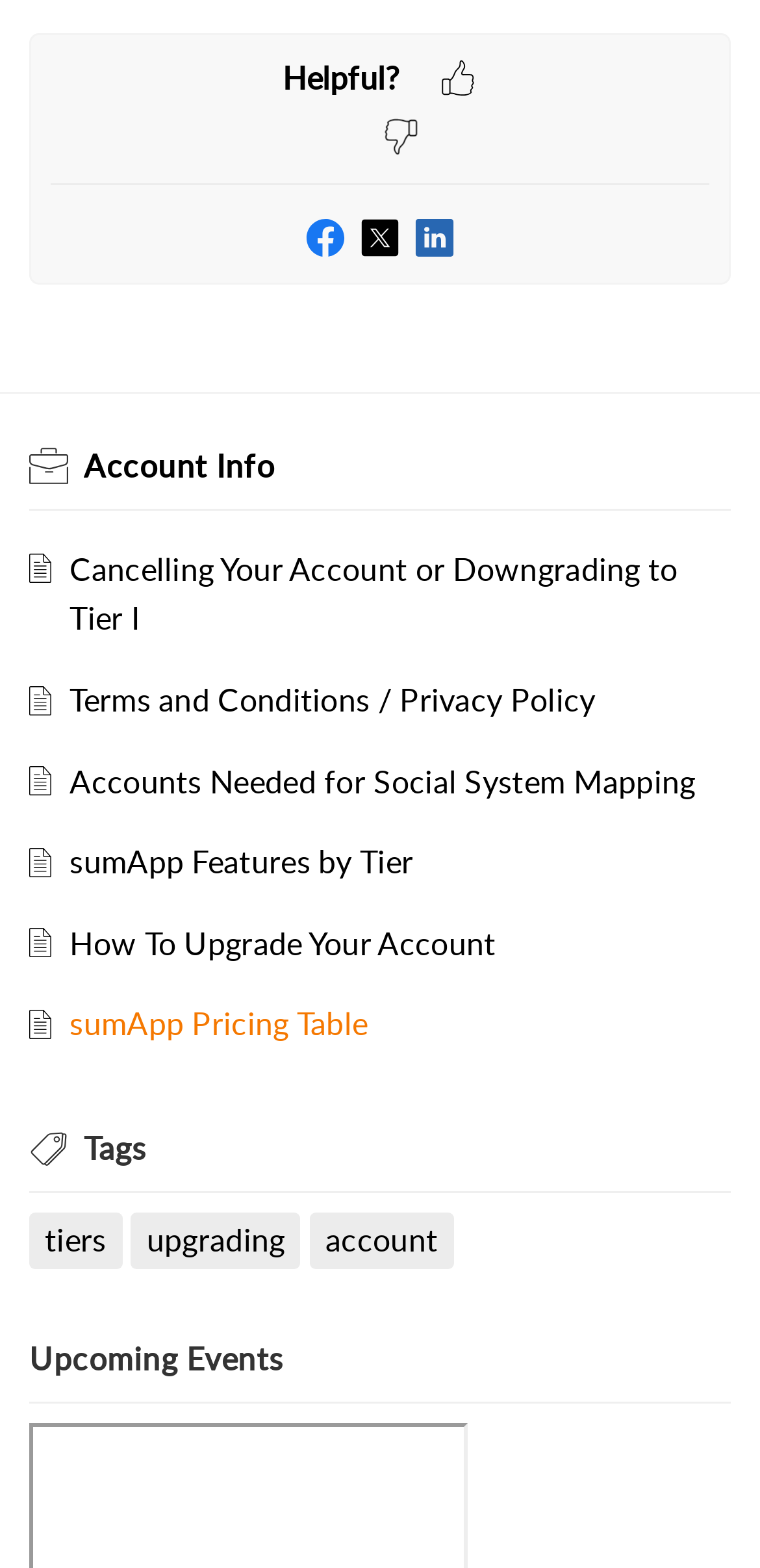Find the bounding box coordinates of the area that needs to be clicked in order to achieve the following instruction: "Check sumApp Features by Tier". The coordinates should be specified as four float numbers between 0 and 1, i.e., [left, top, right, bottom].

[0.092, 0.536, 0.544, 0.563]